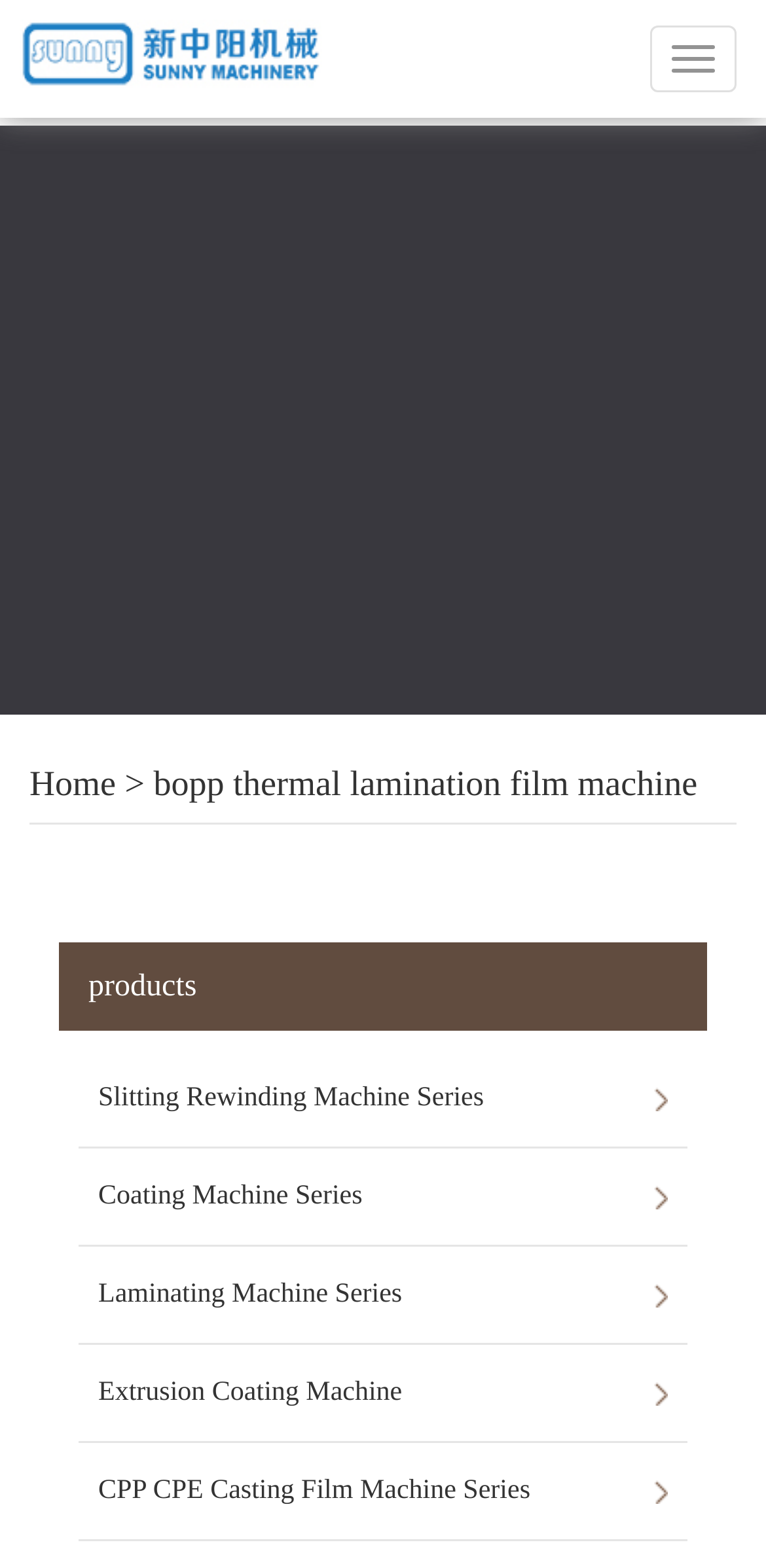Determine the coordinates of the bounding box for the clickable area needed to execute this instruction: "learn about Slitting Rewinding Machine Series".

[0.128, 0.67, 0.872, 0.731]